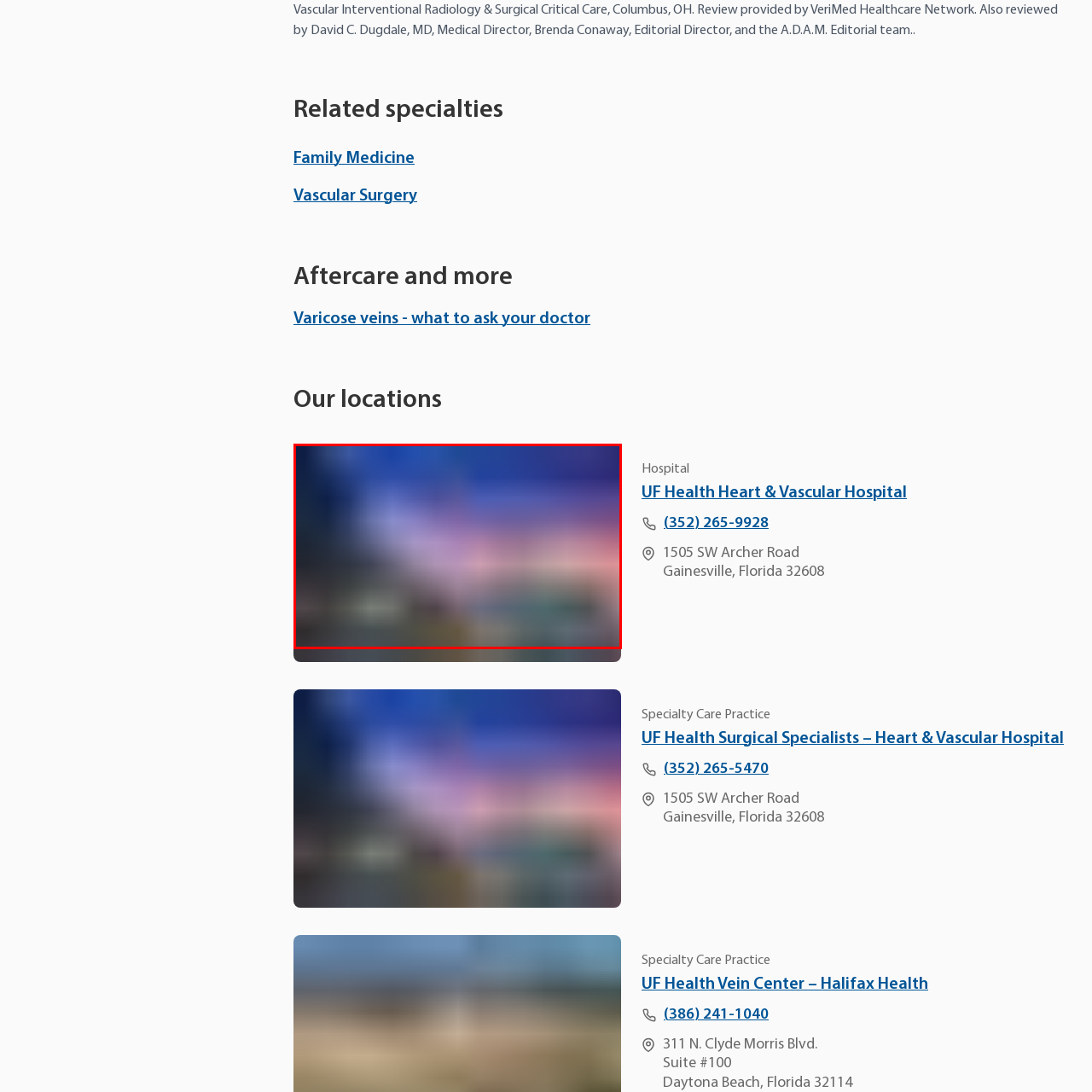What type of services does the hospital provide?
Examine the image outlined by the red bounding box and answer the question with as much detail as possible.

The image is of the UF Health Heart & Vascular Hospital, which emphasizes that the hospital provides comprehensive heart and vascular services to its patients, making it a specialized medical facility.